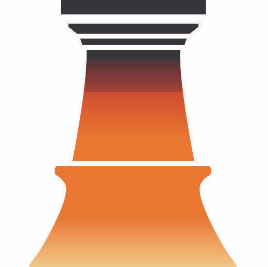Give a one-word or short phrase answer to this question: 
What does the pillar symbolize?

Strength, stability, and support